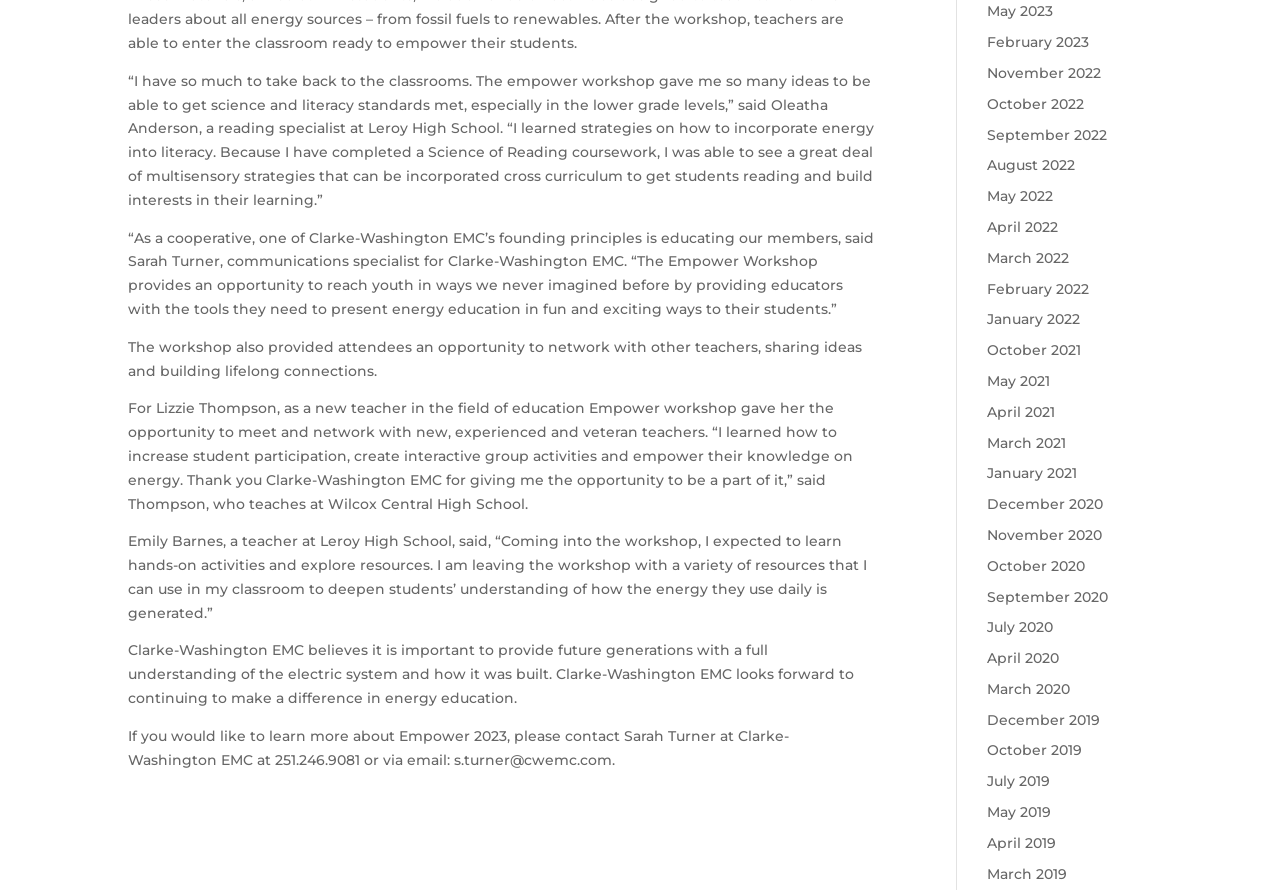Extract the bounding box coordinates of the UI element described: "October 2020". Provide the coordinates in the format [left, top, right, bottom] with values ranging from 0 to 1.

[0.771, 0.626, 0.848, 0.646]